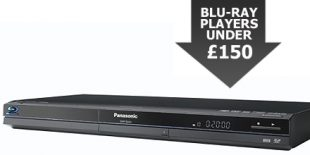Detail every aspect of the image in your caption.

The image features a sleek Panasonic Blu-ray player, prominently showcasing its modern and compact design. Above the player, there's an eye-catching banner that reads "BLU-RAY PLAYERS UNDER £150," indicating a focus on budget-friendly options for consumers seeking quality home entertainment. This image is intended to highlight the affordability and value of Blu-ray players available in the market, making it an appealing choice for those looking to enhance their viewing experience without a hefty price tag. The overall presentation emphasizes accessibility to great technology for home cinema enthusiasts.